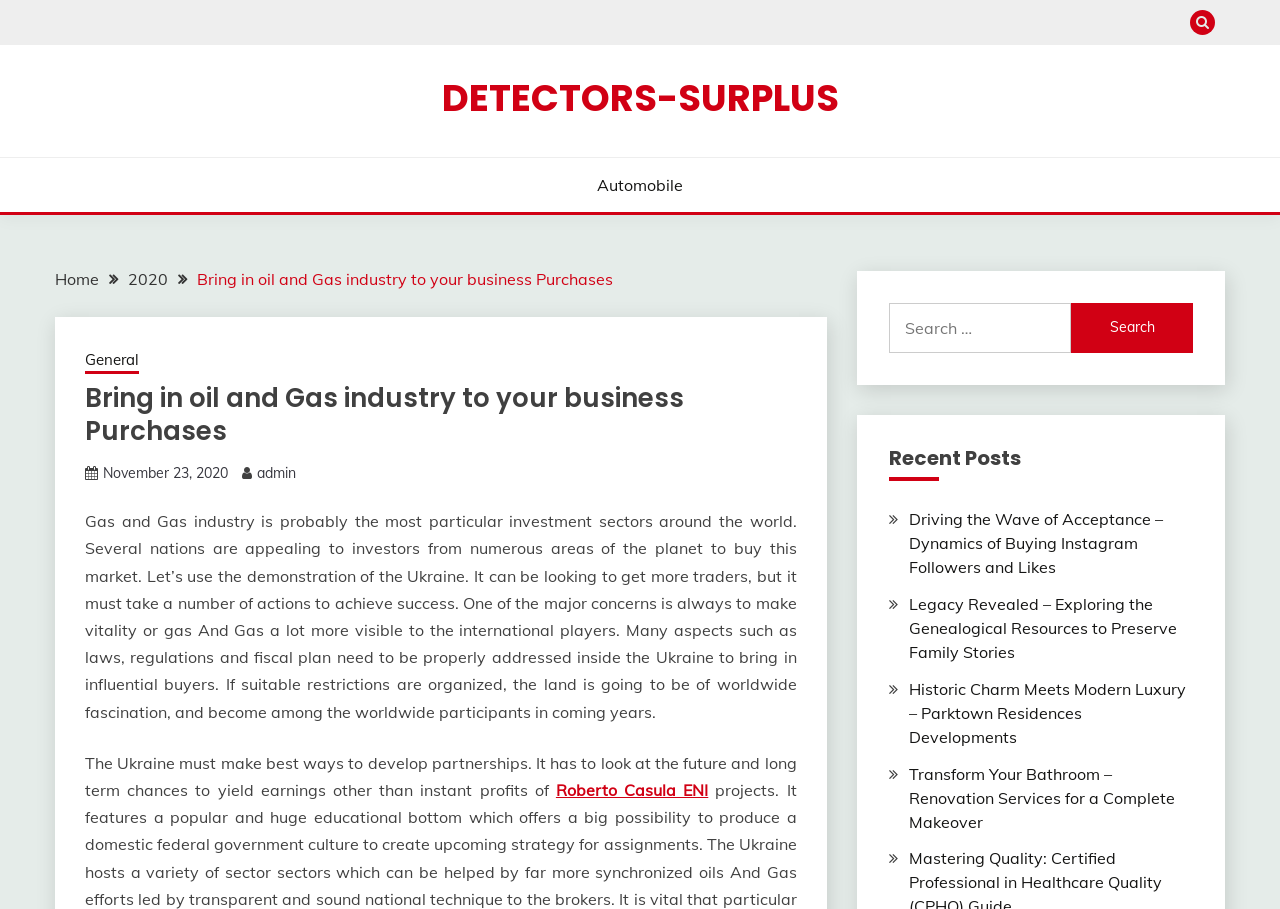Identify the bounding box coordinates of the HTML element based on this description: "admin".

[0.201, 0.511, 0.231, 0.531]